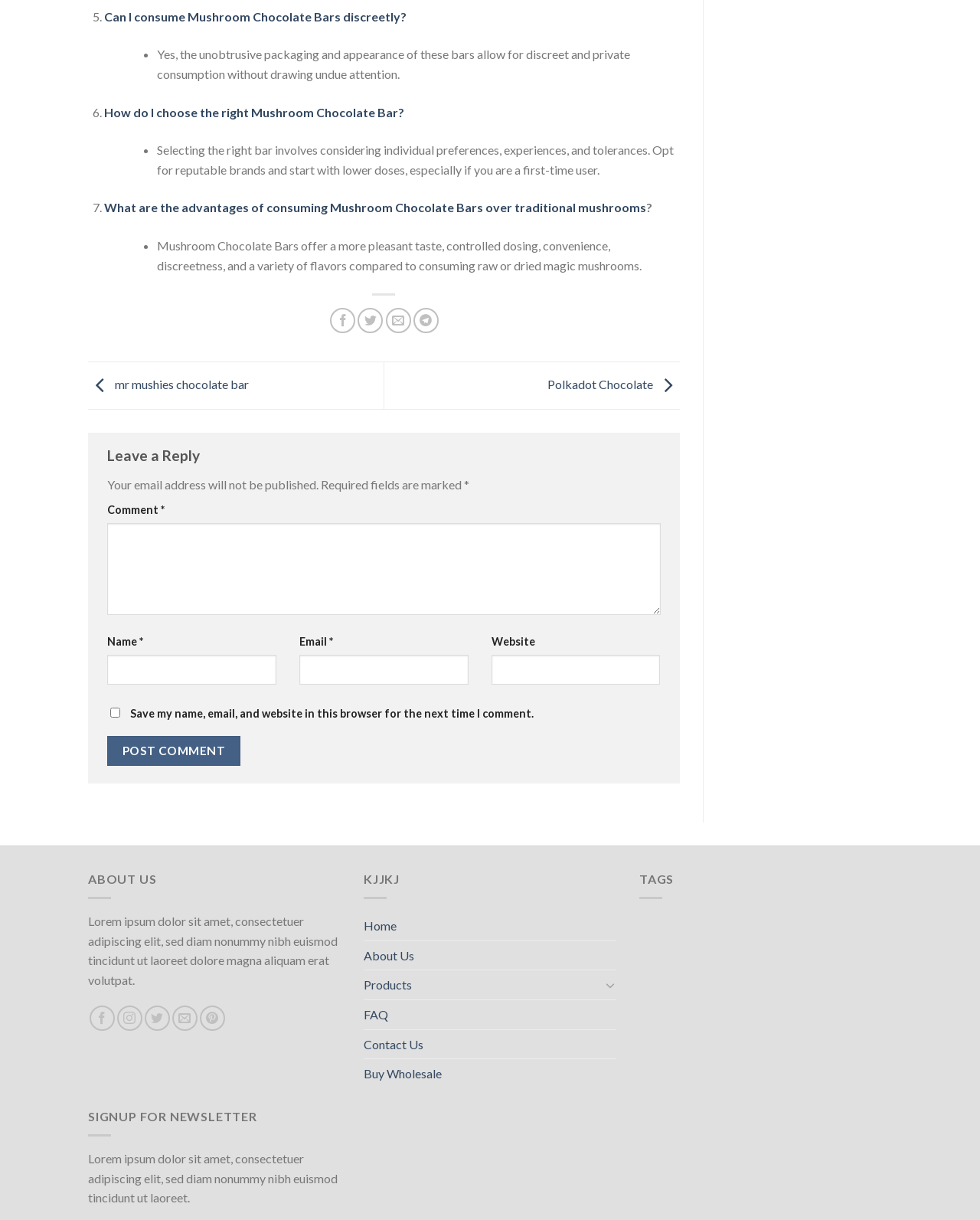Identify the bounding box coordinates necessary to click and complete the given instruction: "Go to 'Foundation'".

None